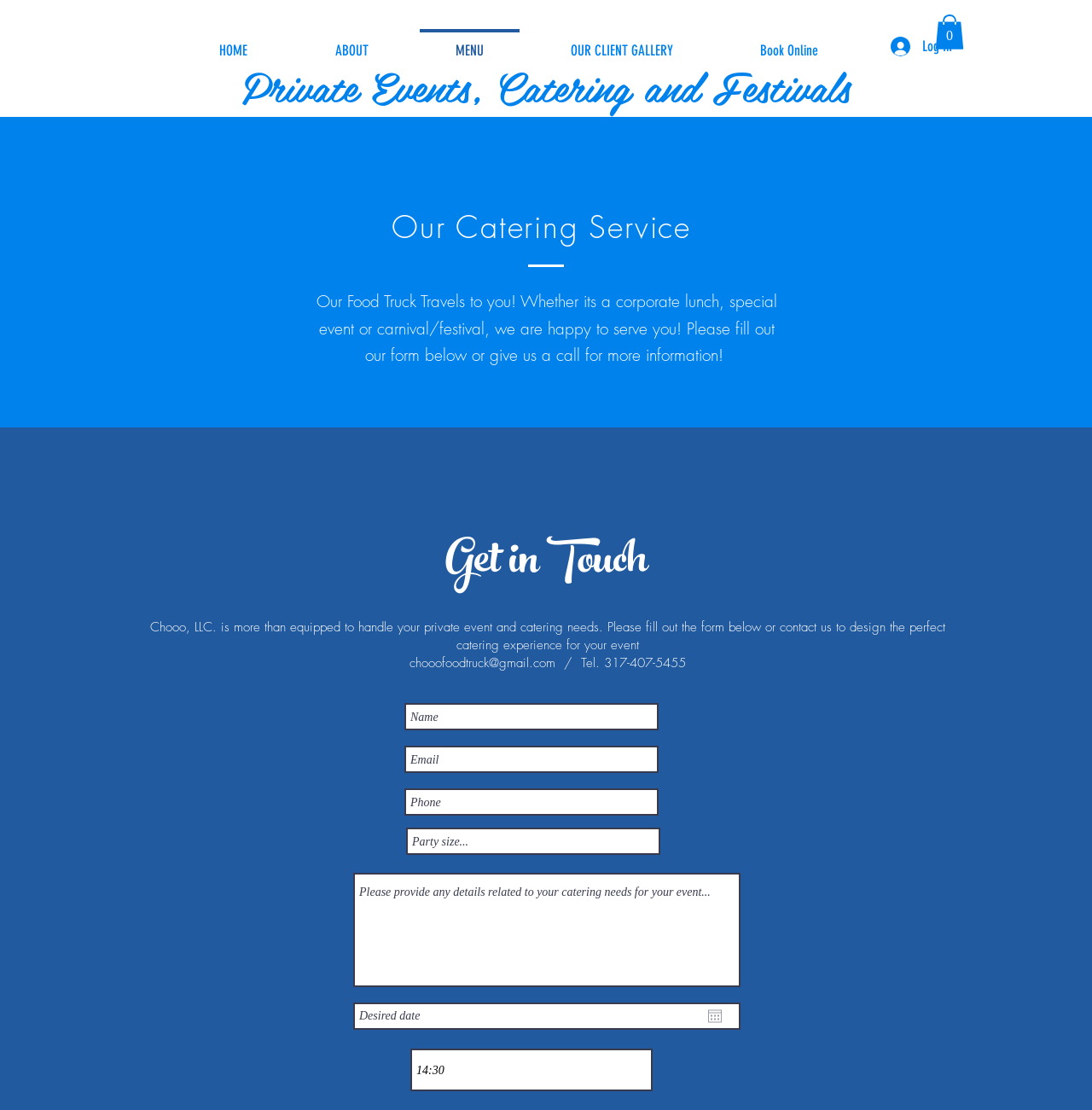Find the bounding box coordinates for the HTML element described in this sentence: "aria-label="Party size..." name="phone" placeholder="Party size..."". Provide the coordinates as four float numbers between 0 and 1, in the format [left, top, right, bottom].

[0.372, 0.746, 0.605, 0.77]